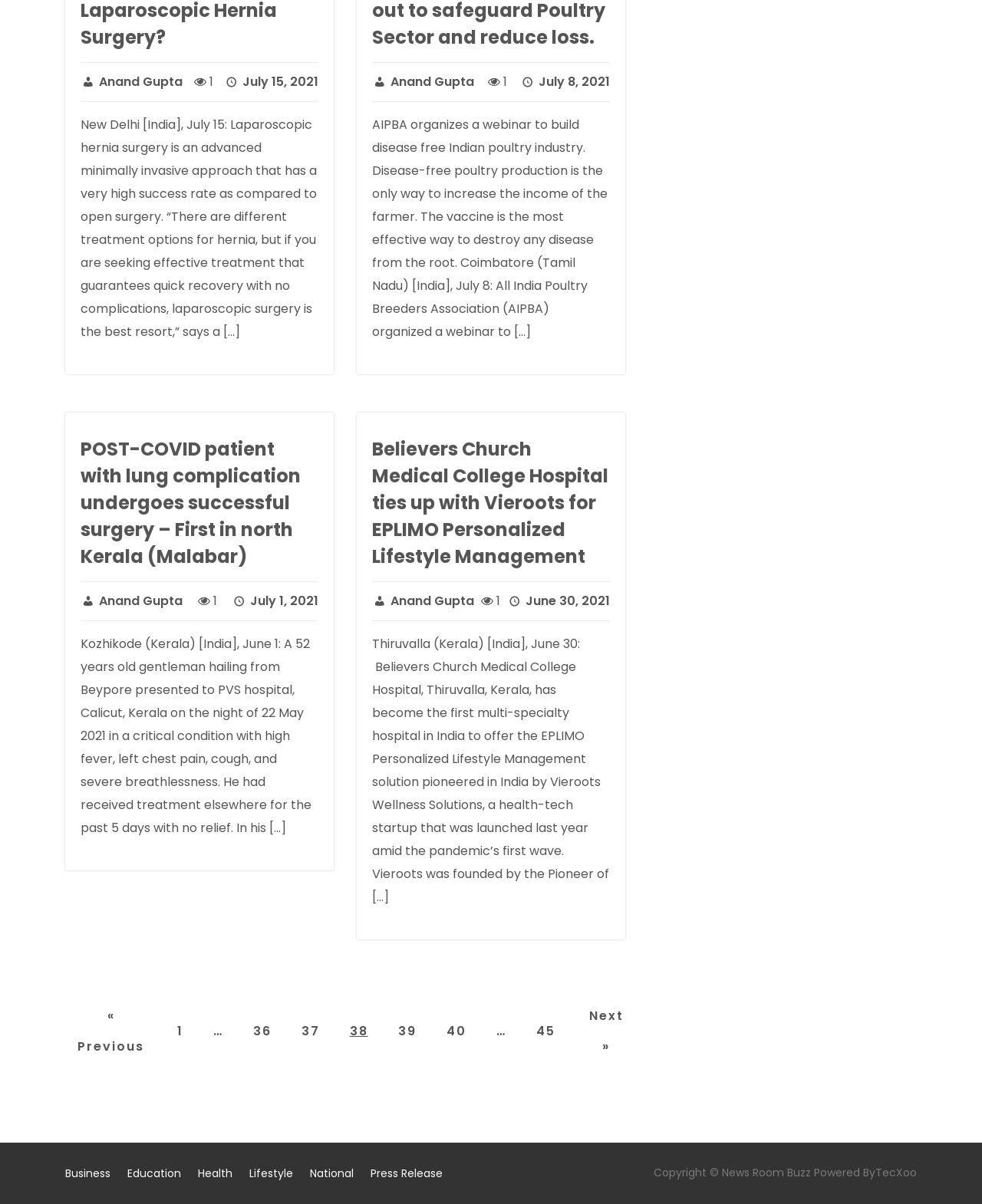Determine the bounding box coordinates of the UI element described below. Use the format (top-left x, top-left y, bottom-right x, bottom-right y) with floating point numbers between 0 and 1: Anand Gupta

[0.379, 0.487, 0.483, 0.512]